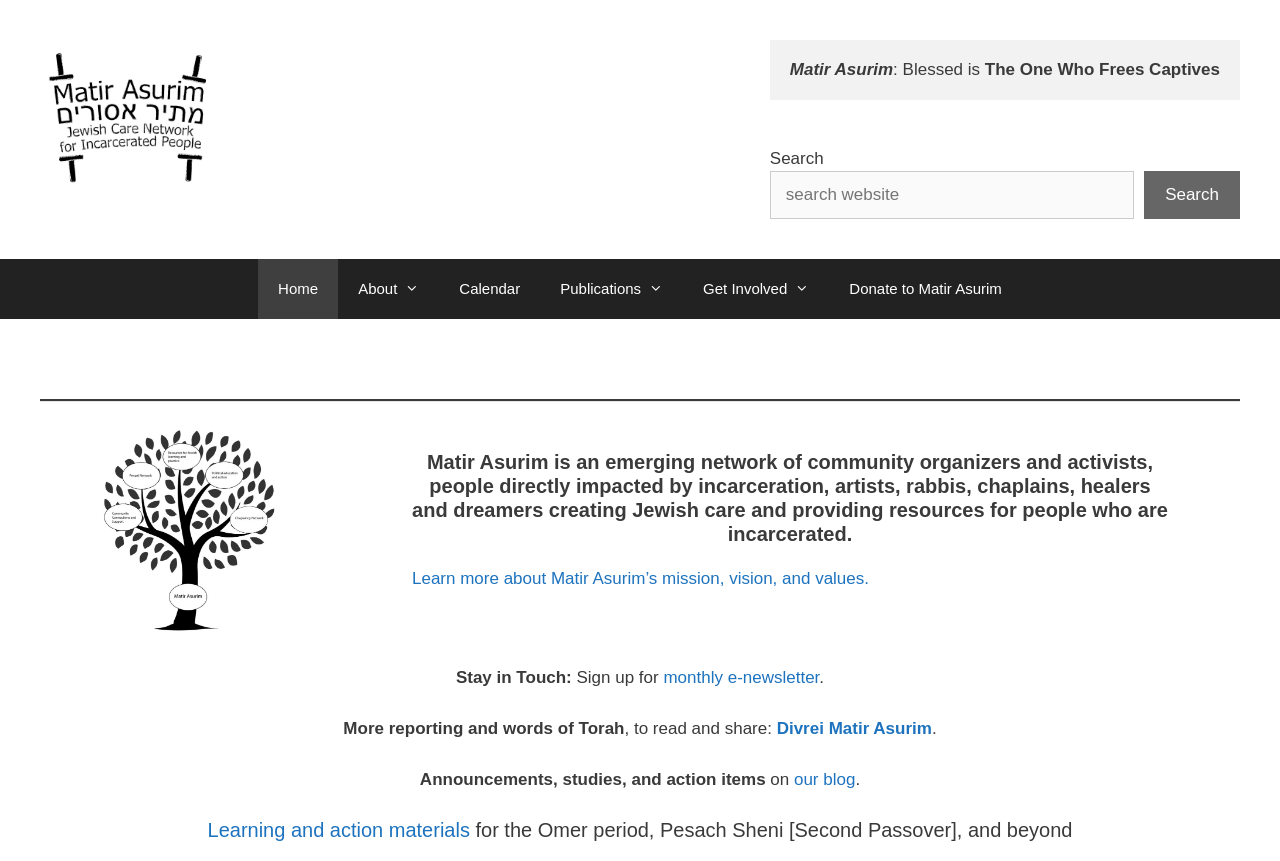Give the bounding box coordinates for the element described by: "our blog".

[0.62, 0.894, 0.668, 0.916]